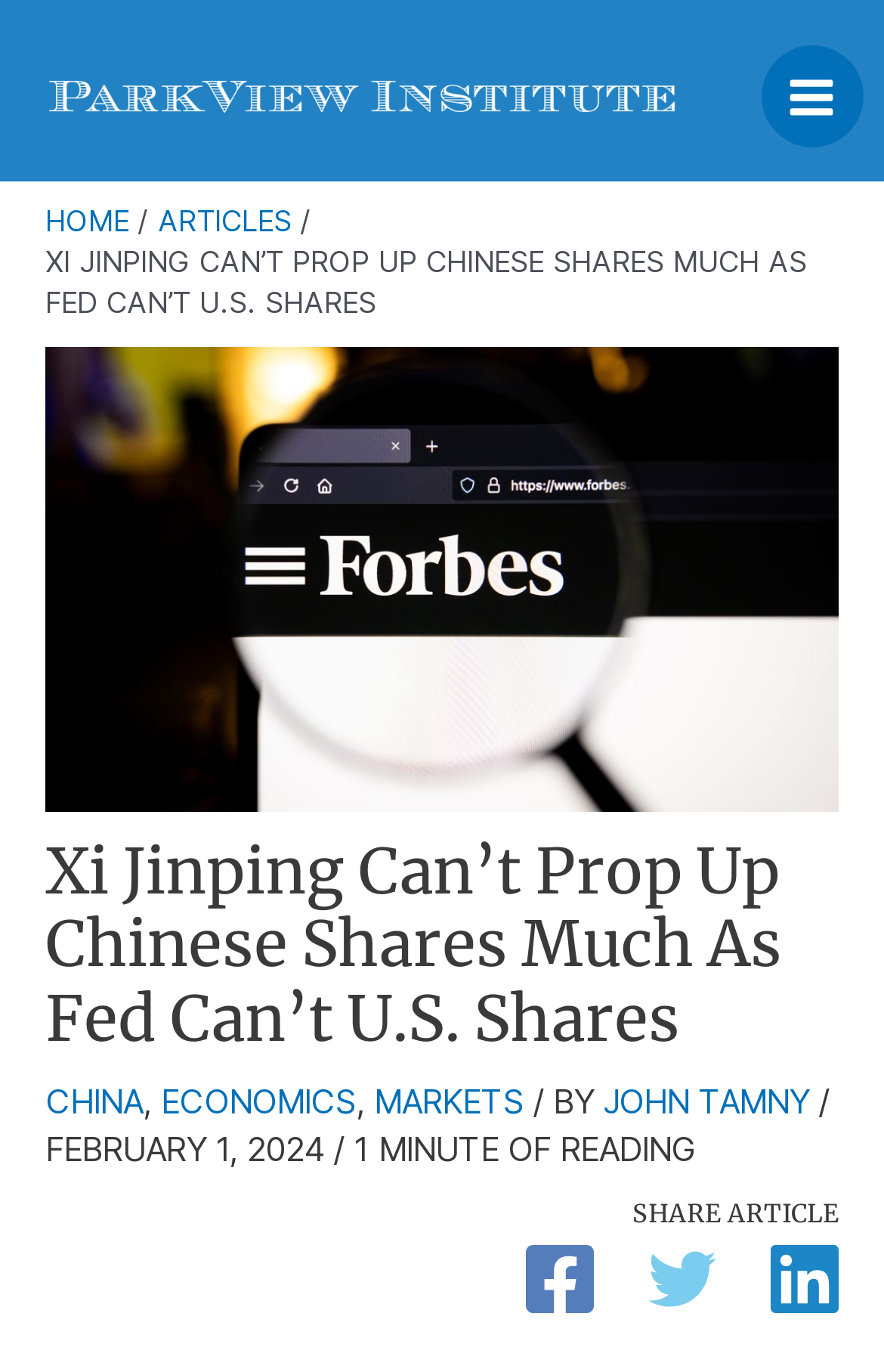Please determine and provide the text content of the webpage's heading.

Xi Jinping Can’t Prop Up Chinese Shares Much As Fed Can’t U.S. Shares